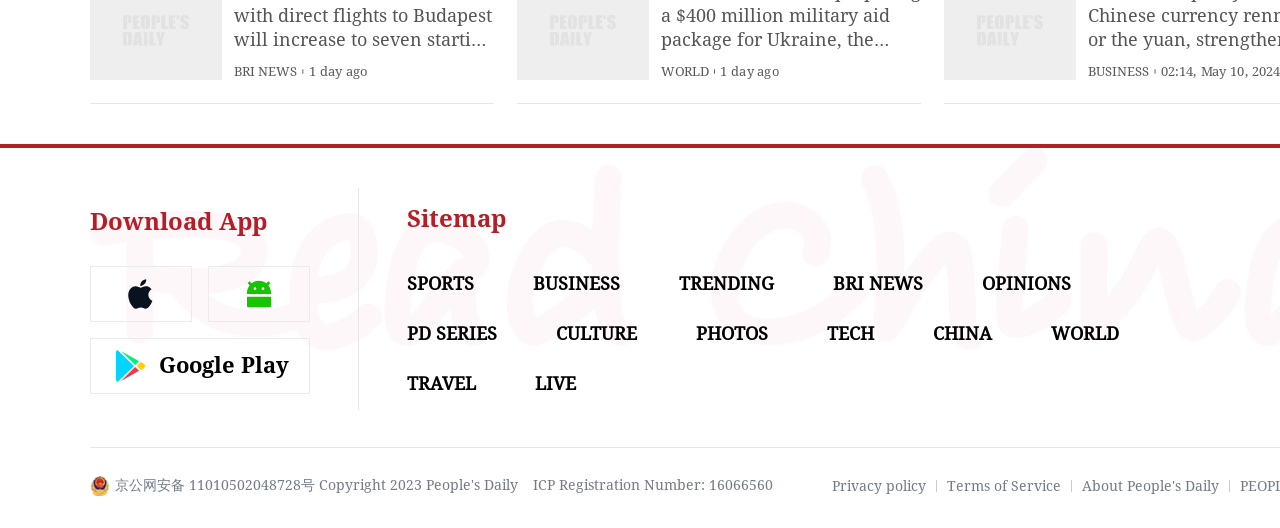Using the provided element description, identify the bounding box coordinates as (top-left x, top-left y, bottom-right x, bottom-right y). Ensure all values are between 0 and 1. Description: Privacy policy

[0.65, 0.905, 0.723, 0.935]